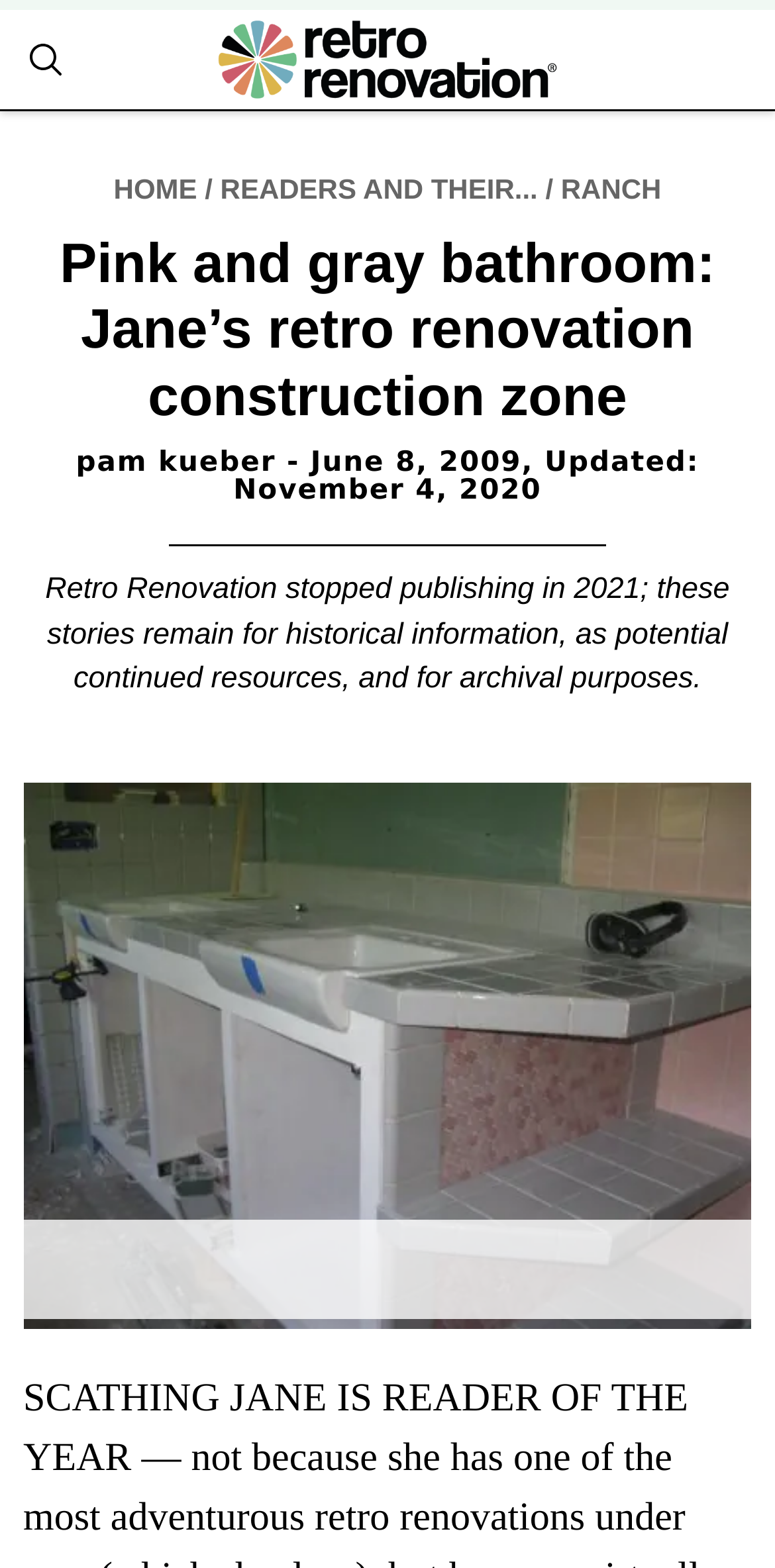Please answer the following question using a single word or phrase: 
What is the subject of the article?

Jane's retro renovation